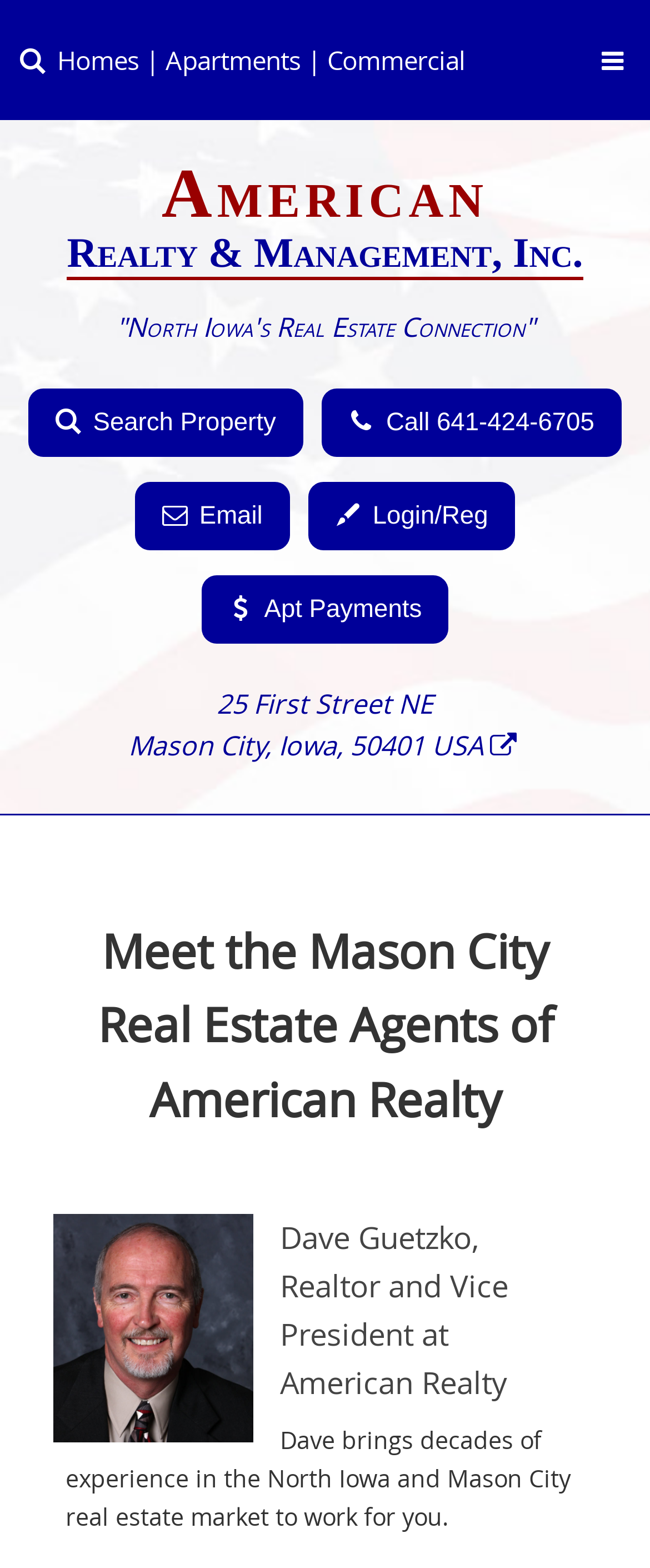Please provide the bounding box coordinates for the element that needs to be clicked to perform the following instruction: "Email". The coordinates should be given as four float numbers between 0 and 1, i.e., [left, top, right, bottom].

[0.198, 0.316, 0.455, 0.339]